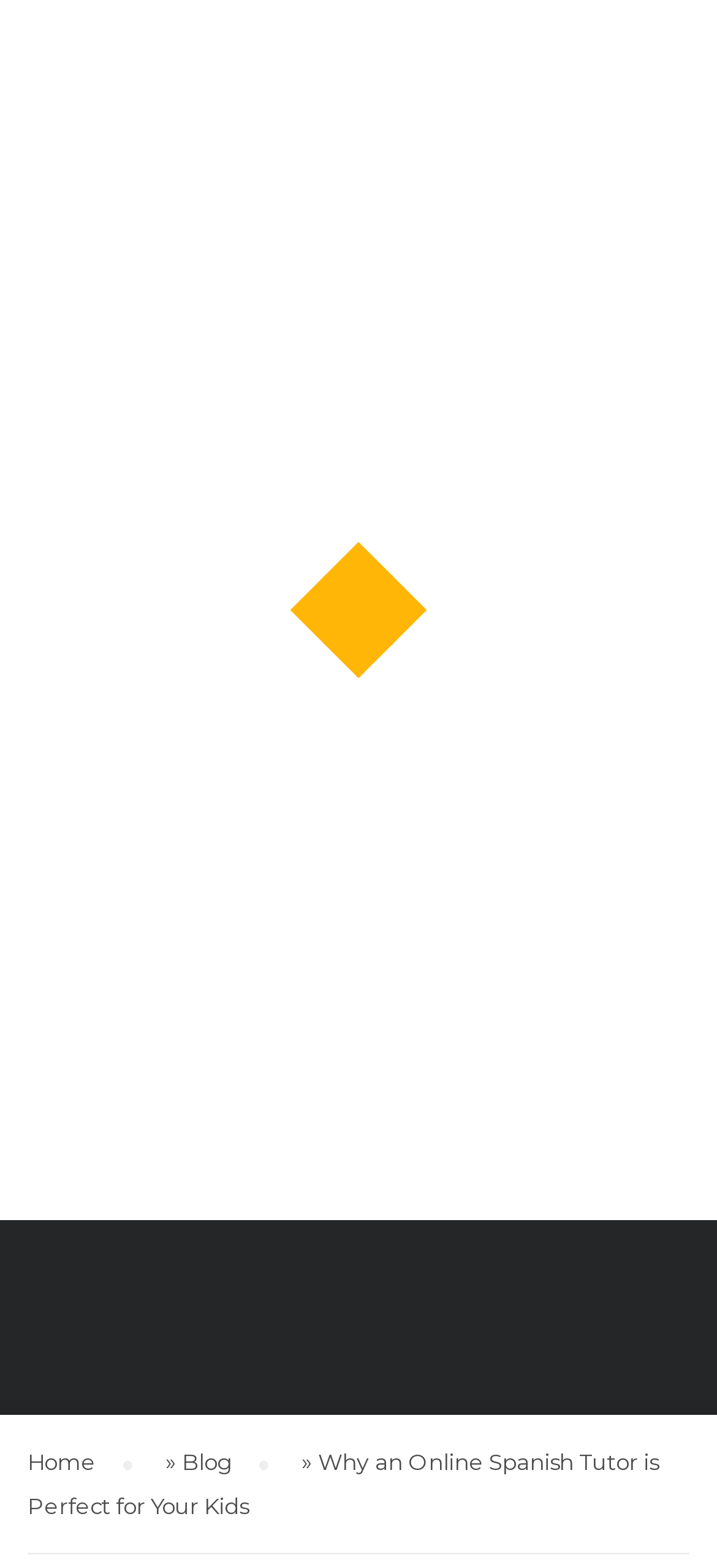What is the purpose of the webpage?
Using the image, give a concise answer in the form of a single word or short phrase.

To promote online Spanish tutoring for kids